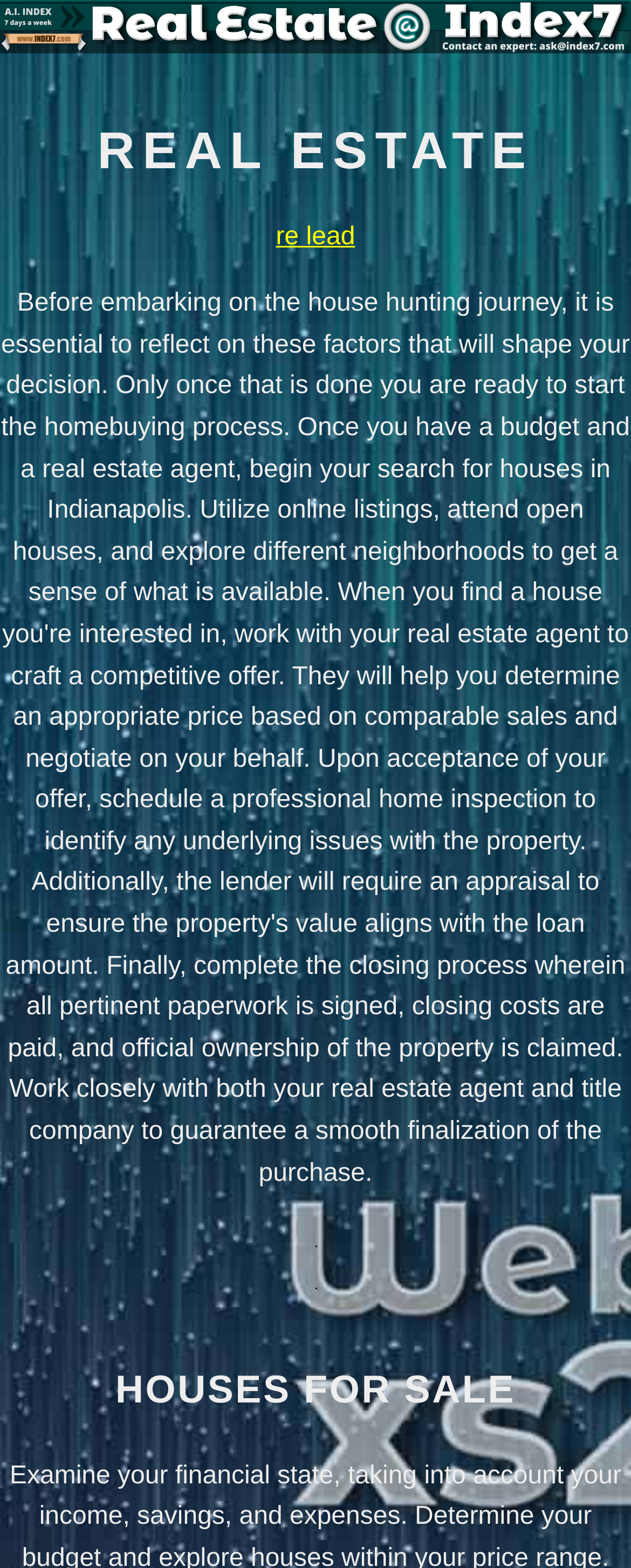Reply to the question below using a single word or brief phrase:
What is the prominent image on the webpage?

Best real estate